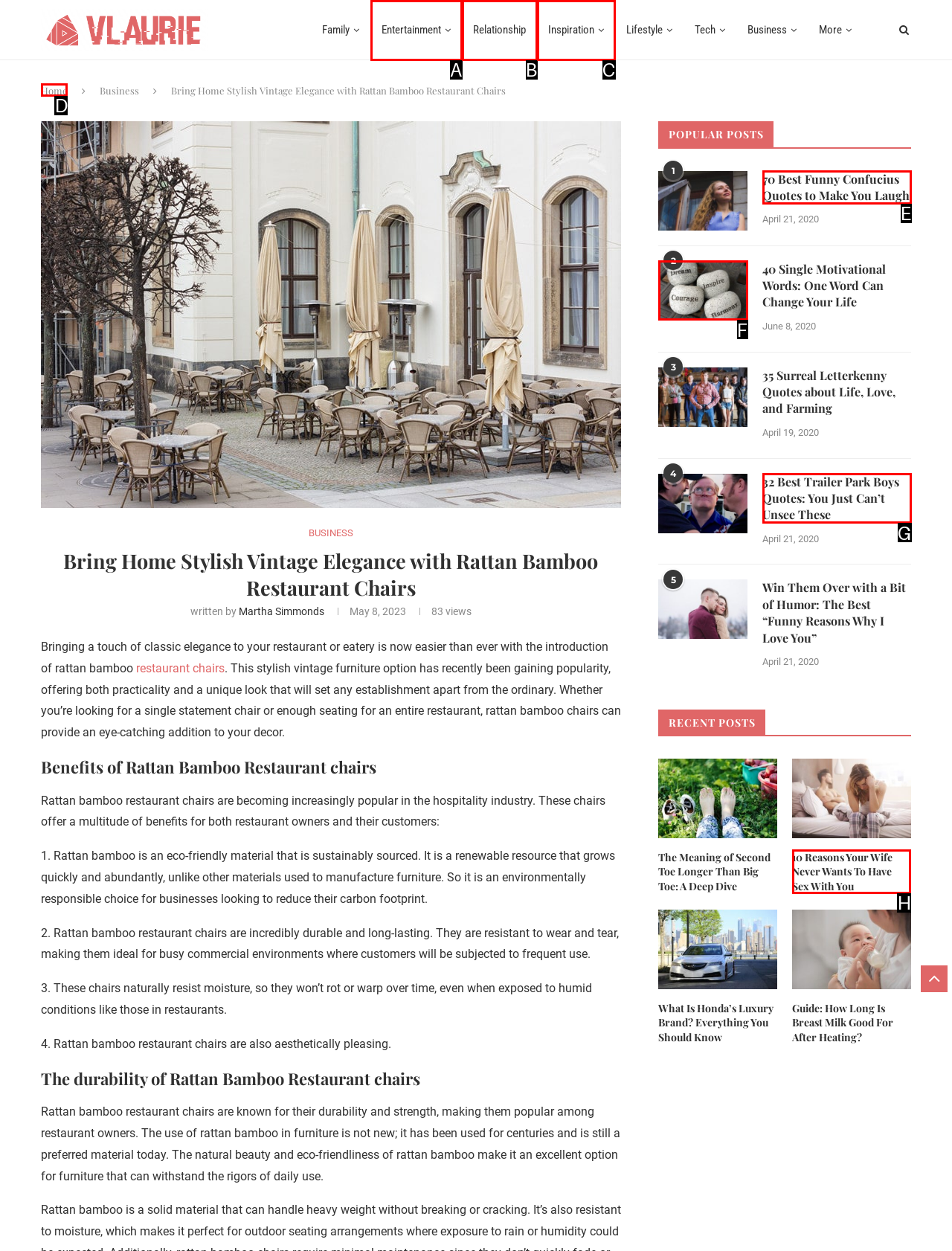Determine which letter corresponds to the UI element to click for this task: Click on the 'Home' link
Respond with the letter from the available options.

D